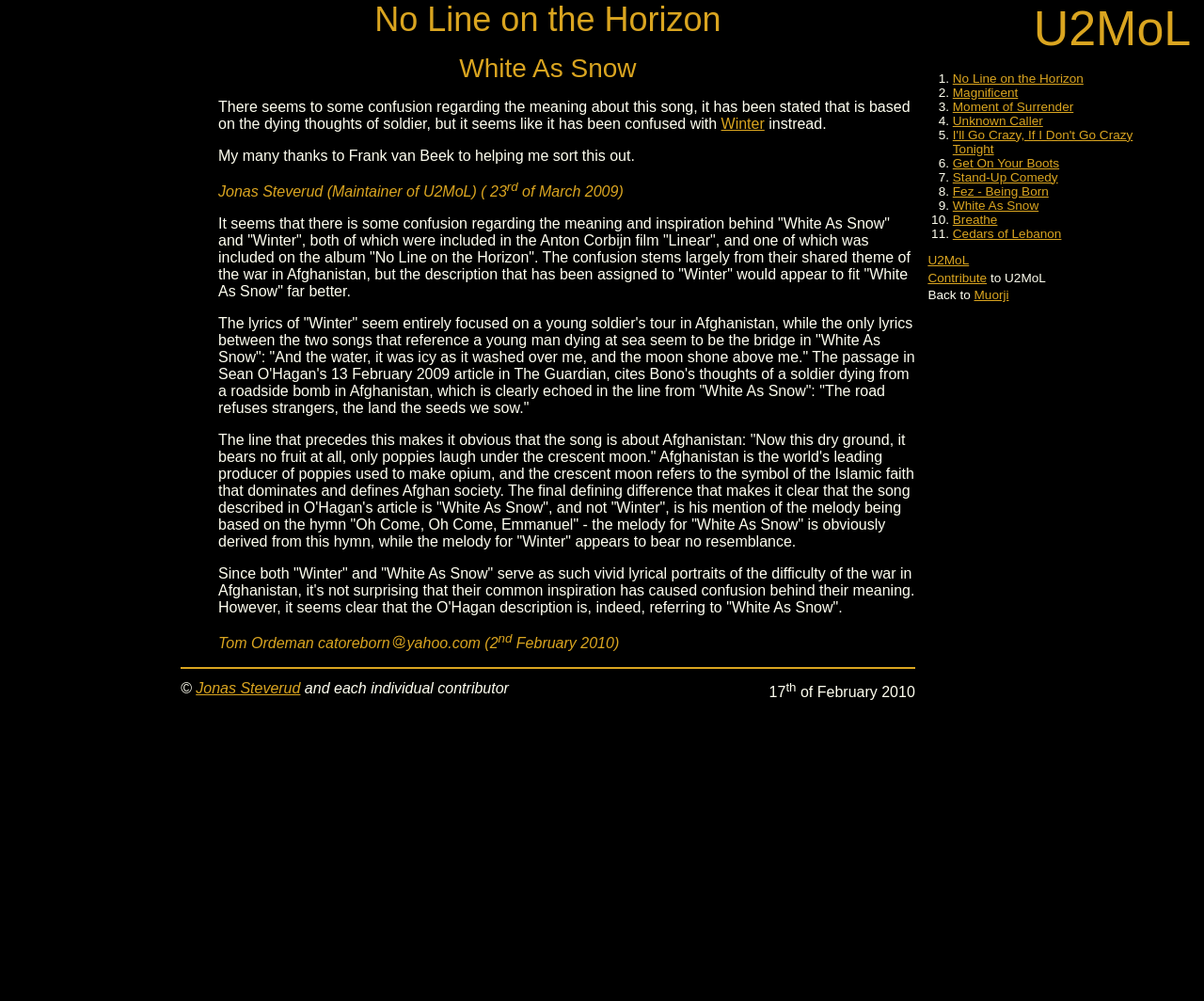Provide an in-depth caption for the contents of the webpage.

This webpage appears to be a lyrics and information page for the album "No Line on the Horizon" by U2. At the top of the page, there are three headings: "U2MoL", "No Line on the Horizon", and "White As Snow". Below these headings, there is a list of 11 song titles, each with a corresponding link and list marker (e.g., "1.", "2.", etc.). The song titles include "No Line on the Horizon", "Magnificent", "Moment of Surrender", and others.

To the right of the song list, there are two links: "U2MoL" and "Contribute". Below these links, there is a section of text that discusses the meaning and inspiration behind the song "White As Snow". This section includes several paragraphs of text, which clarify the song's themes and lyrics, and distinguish it from another song, "Winter".

The text section is followed by a series of links and static text elements, including a mention of the maintainer of the U2MoL website, Jonas Steverud, and a copyright notice. At the very bottom of the page, there is a date stamp, "17th of February 2010".

There is also an image on the page, located near the bottom, which appears to be an email address or logo. Overall, the page has a simple and organized layout, with clear headings and sections of text and links.